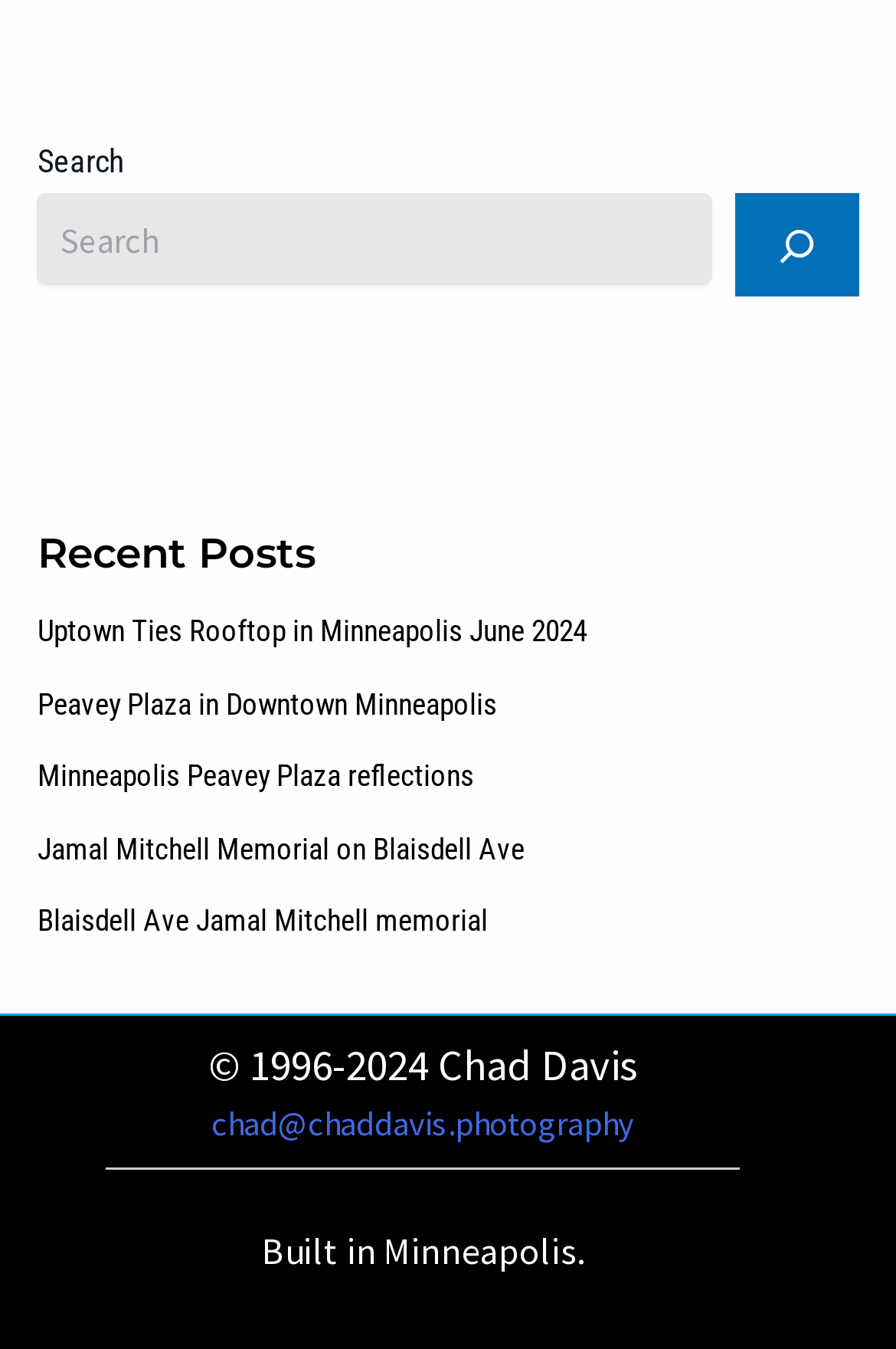Please give a succinct answer using a single word or phrase:
What is the name of the photographer?

Chad Davis